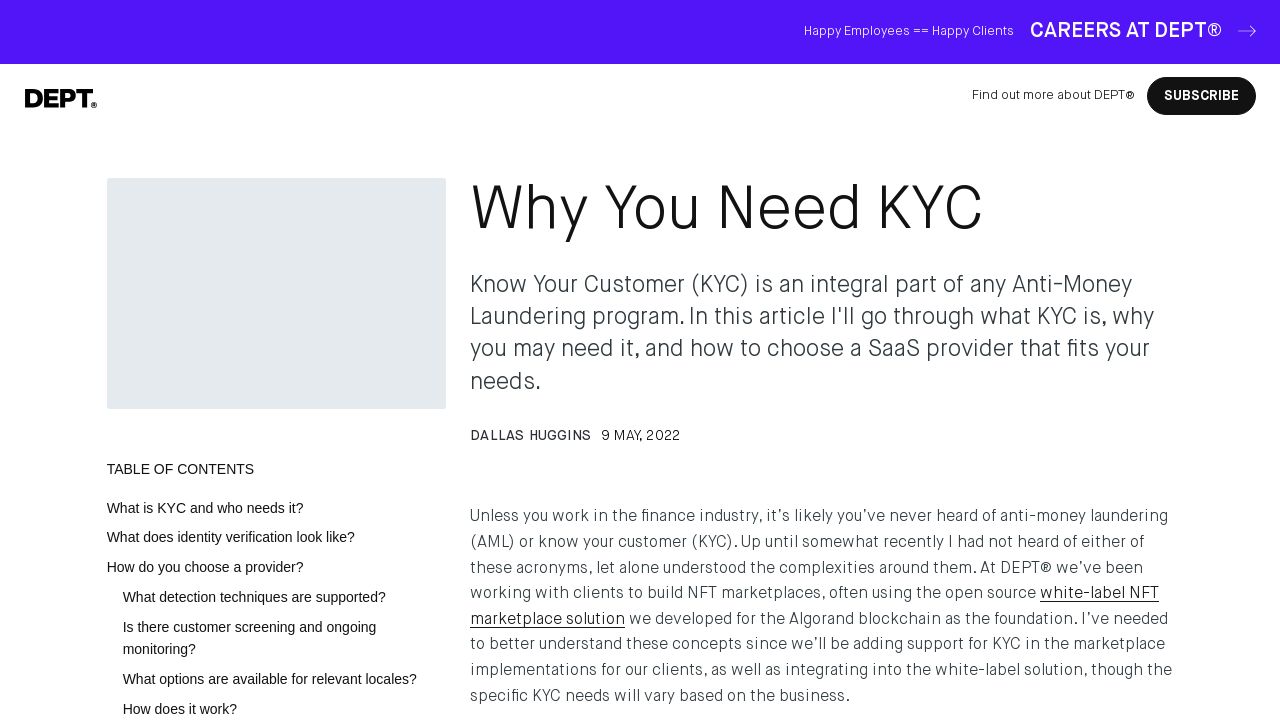Can you identify the bounding box coordinates of the clickable region needed to carry out this instruction: 'Learn more about DEPT'? The coordinates should be four float numbers within the range of 0 to 1, stated as [left, top, right, bottom].

[0.75, 0.102, 0.896, 0.164]